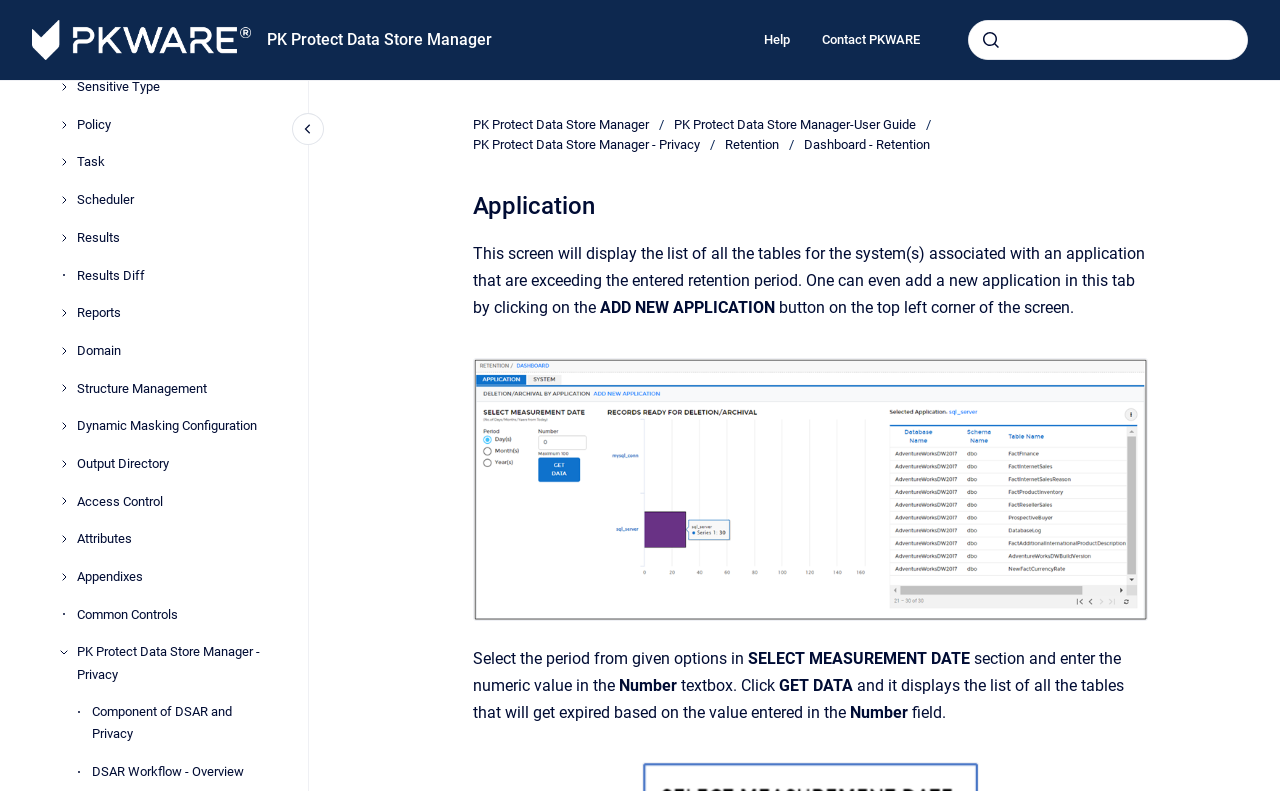Identify the bounding box coordinates of the area you need to click to perform the following instruction: "Go to homepage".

[0.025, 0.025, 0.196, 0.076]